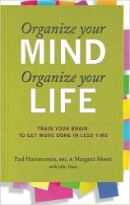What is the focus of the book according to the subtitle?
Provide a well-explained and detailed answer to the question.

The subtitle 'TRAIN YOUR BRAIN TO GET MORE DONE IN LESS TIME' suggests that the book focuses on enhancing mental efficiency and time management skills, helping readers to optimize their productivity and achieve more in less time.